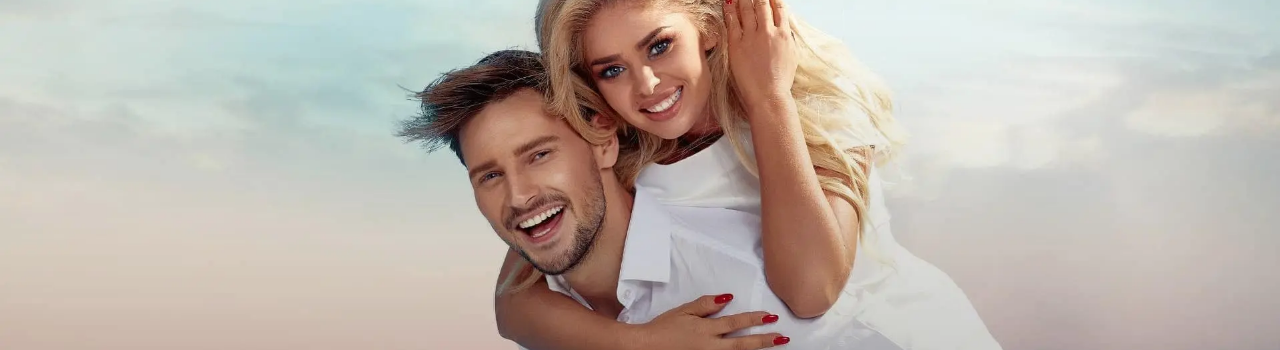What is the mood conveyed in the scene?
Give a single word or phrase as your answer by examining the image.

warmth and happiness